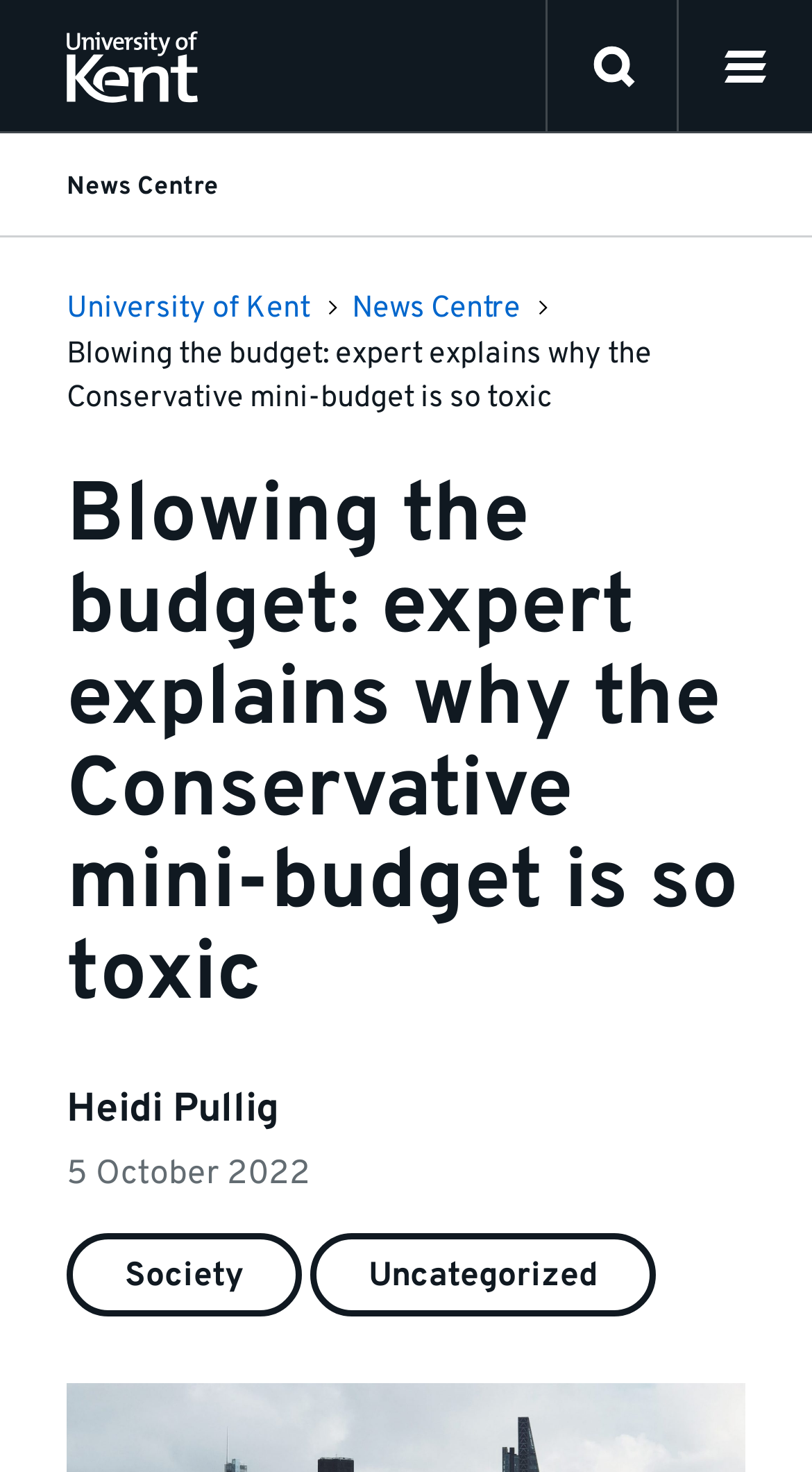Using the information in the image, give a comprehensive answer to the question: 
Who is the author of the news article?

I found the answer by looking at the section below the main heading, where the author's name is mentioned. The static text says 'Heidi Pullig', which indicates the author of the news article.